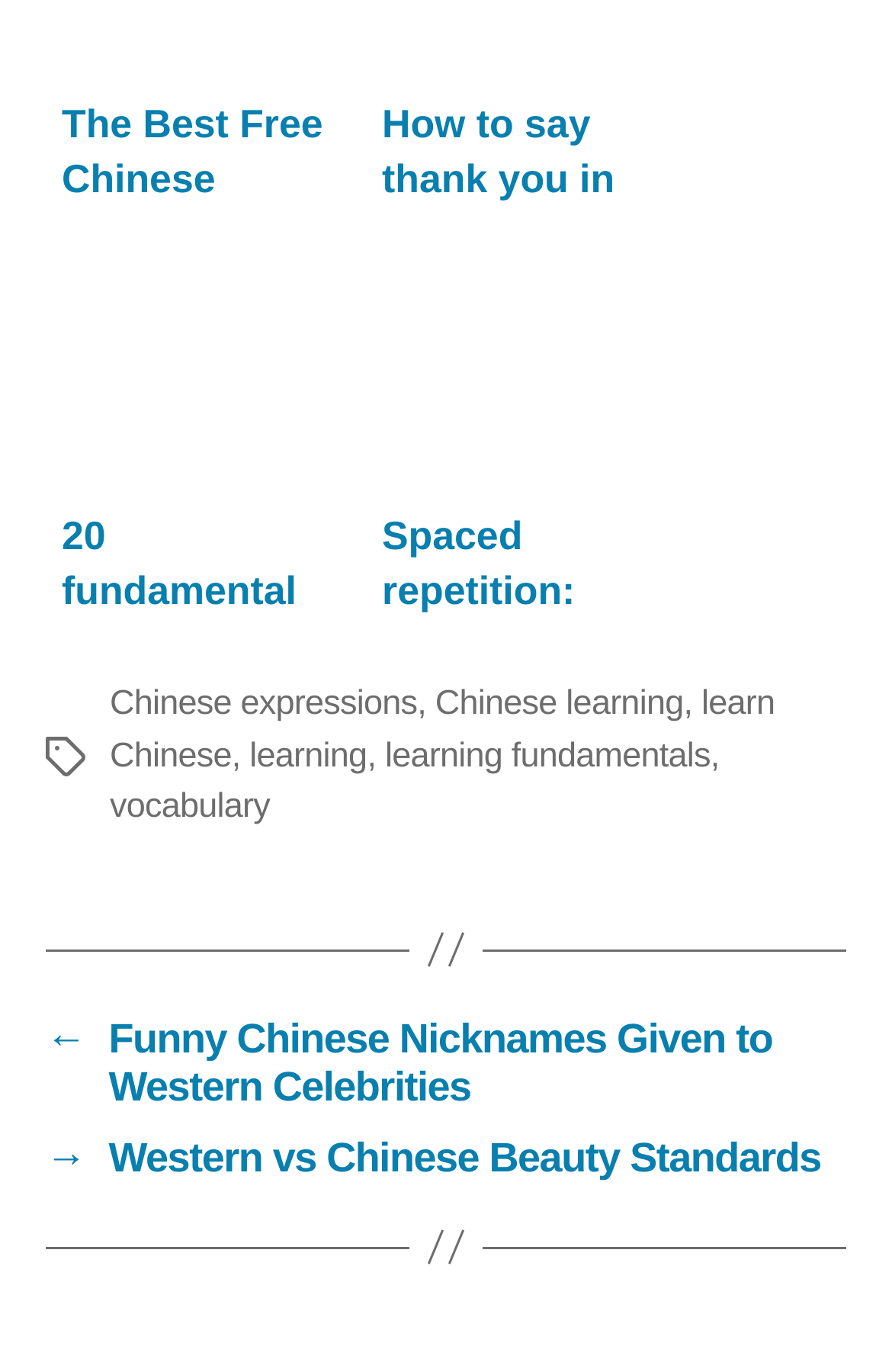Identify the bounding box coordinates of the clickable region required to complete the instruction: "Go to 'Post'". The coordinates should be given as four float numbers within the range of 0 and 1, i.e., [left, top, right, bottom].

[0.051, 0.692, 0.949, 0.91]